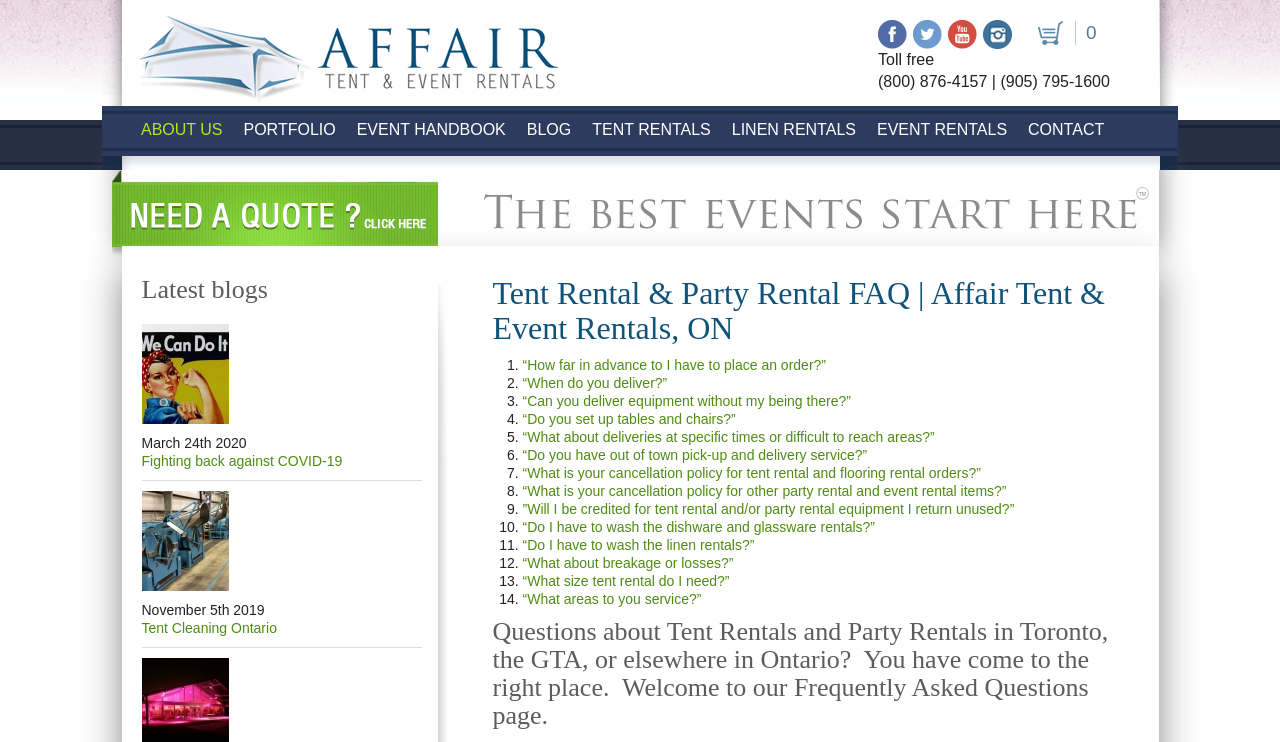What is the latest blog post about?
Can you give a detailed and elaborate answer to the question?

The latest blog post is about 'Fighting back against COVID-19', which is dated March 24th, 2020. This information can be found in the 'Latest blogs' section of the webpage.